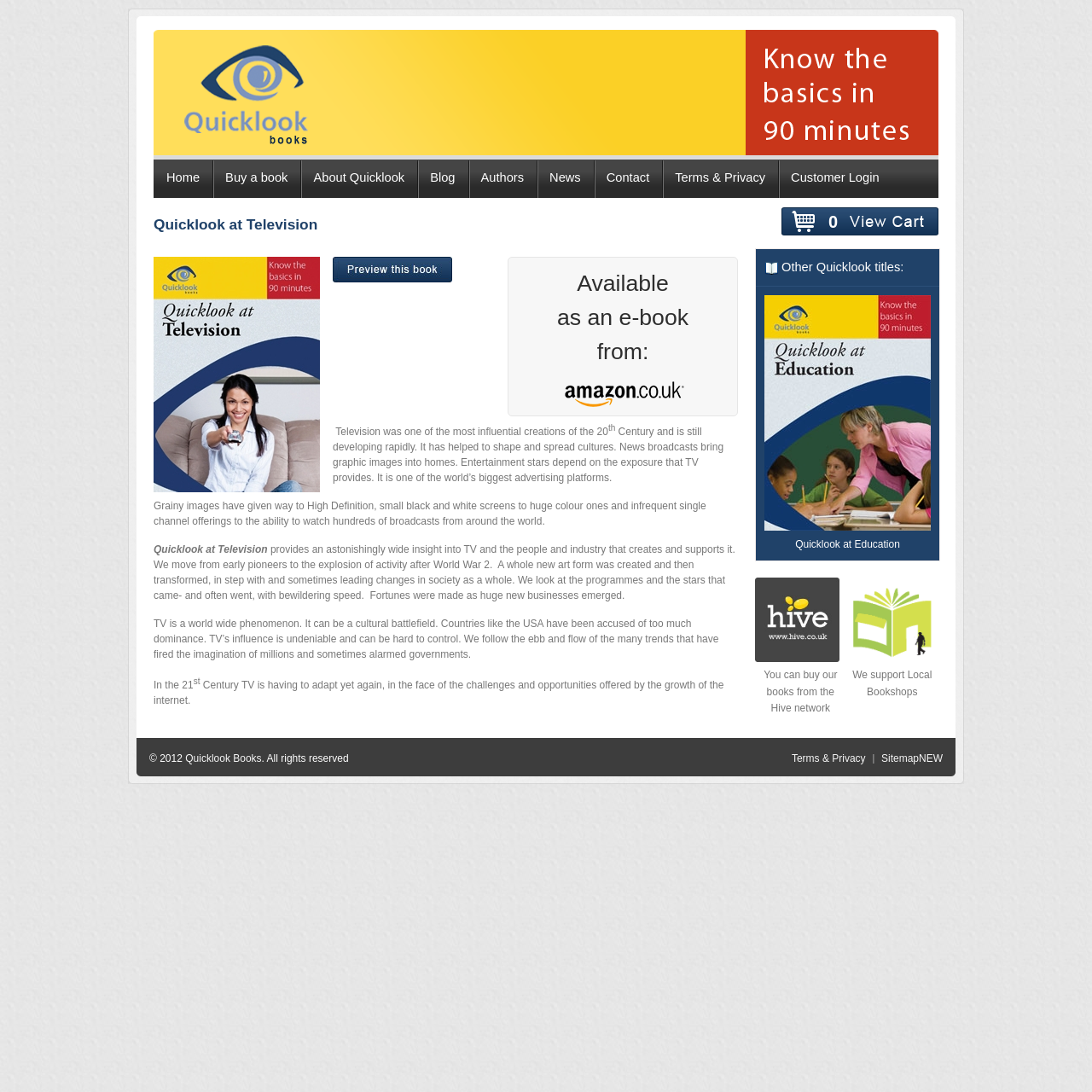Identify the bounding box coordinates of the area you need to click to perform the following instruction: "Check the Twitter feeds".

None